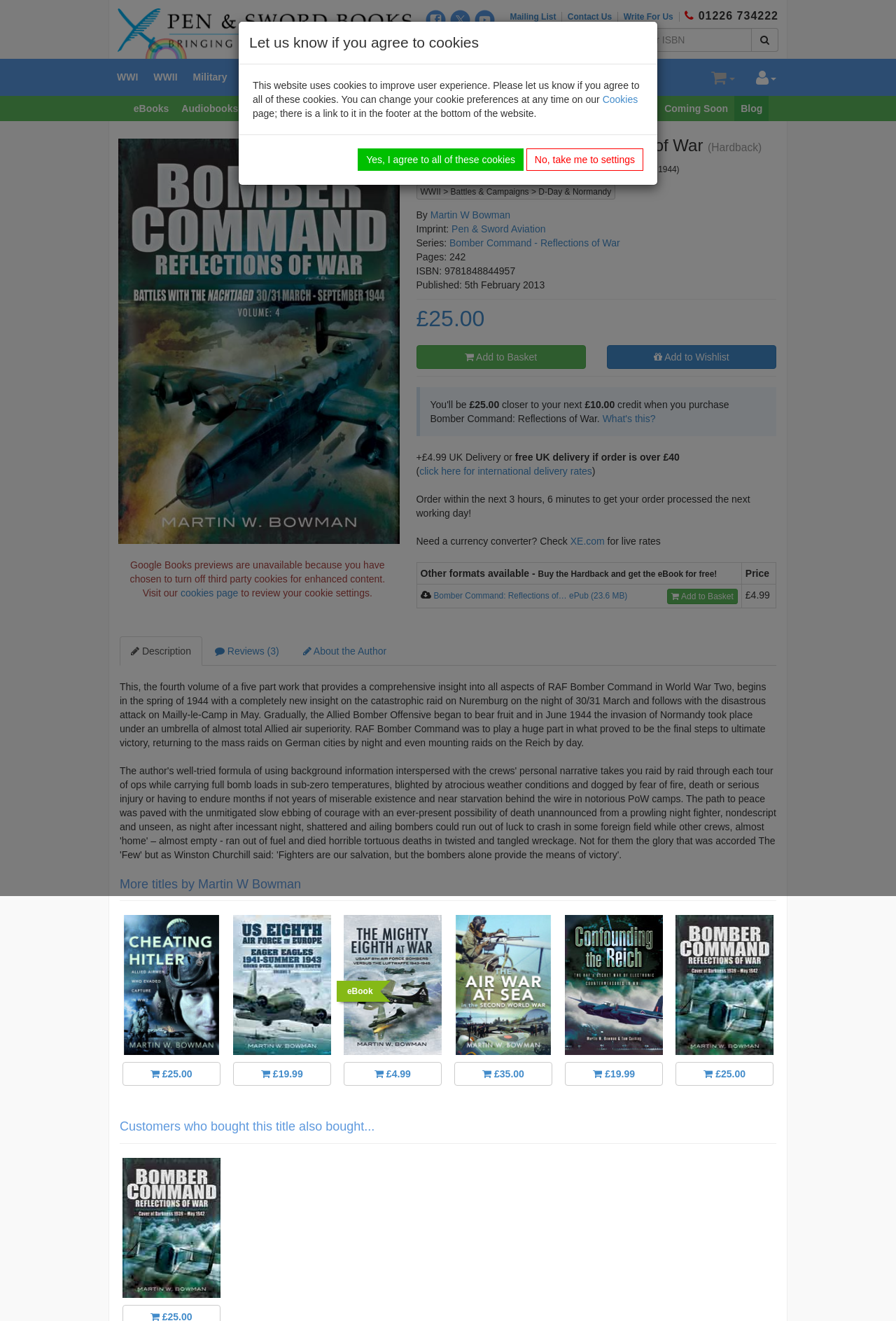Determine the bounding box coordinates of the section I need to click to execute the following instruction: "Search for a book". Provide the coordinates as four float numbers between 0 and 1, i.e., [left, top, right, bottom].

[0.658, 0.021, 0.839, 0.039]